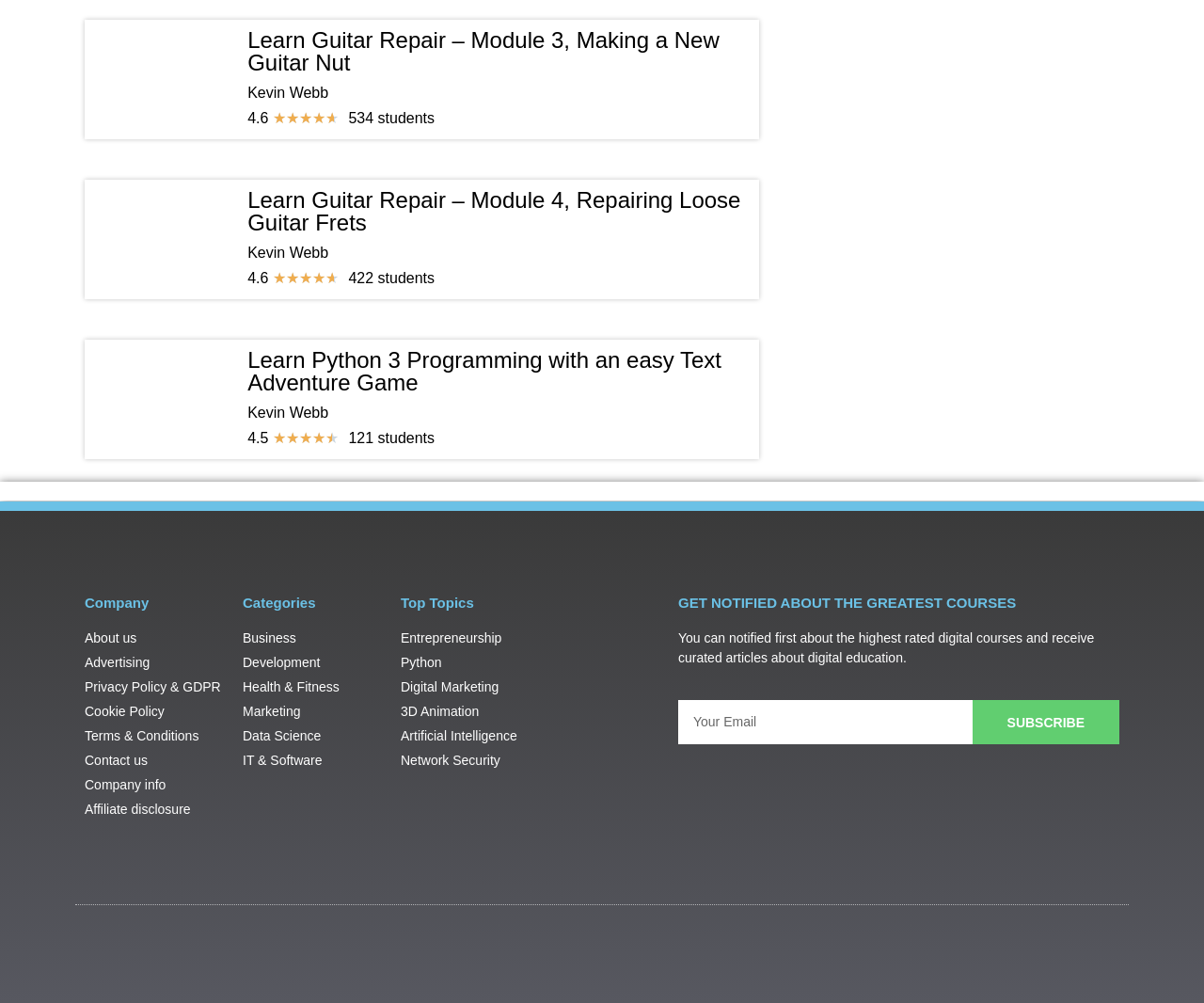Identify the bounding box coordinates of the clickable region required to complete the instruction: "Click on the 'Python' link". The coordinates should be given as four float numbers within the range of 0 and 1, i.e., [left, top, right, bottom].

[0.333, 0.651, 0.548, 0.67]